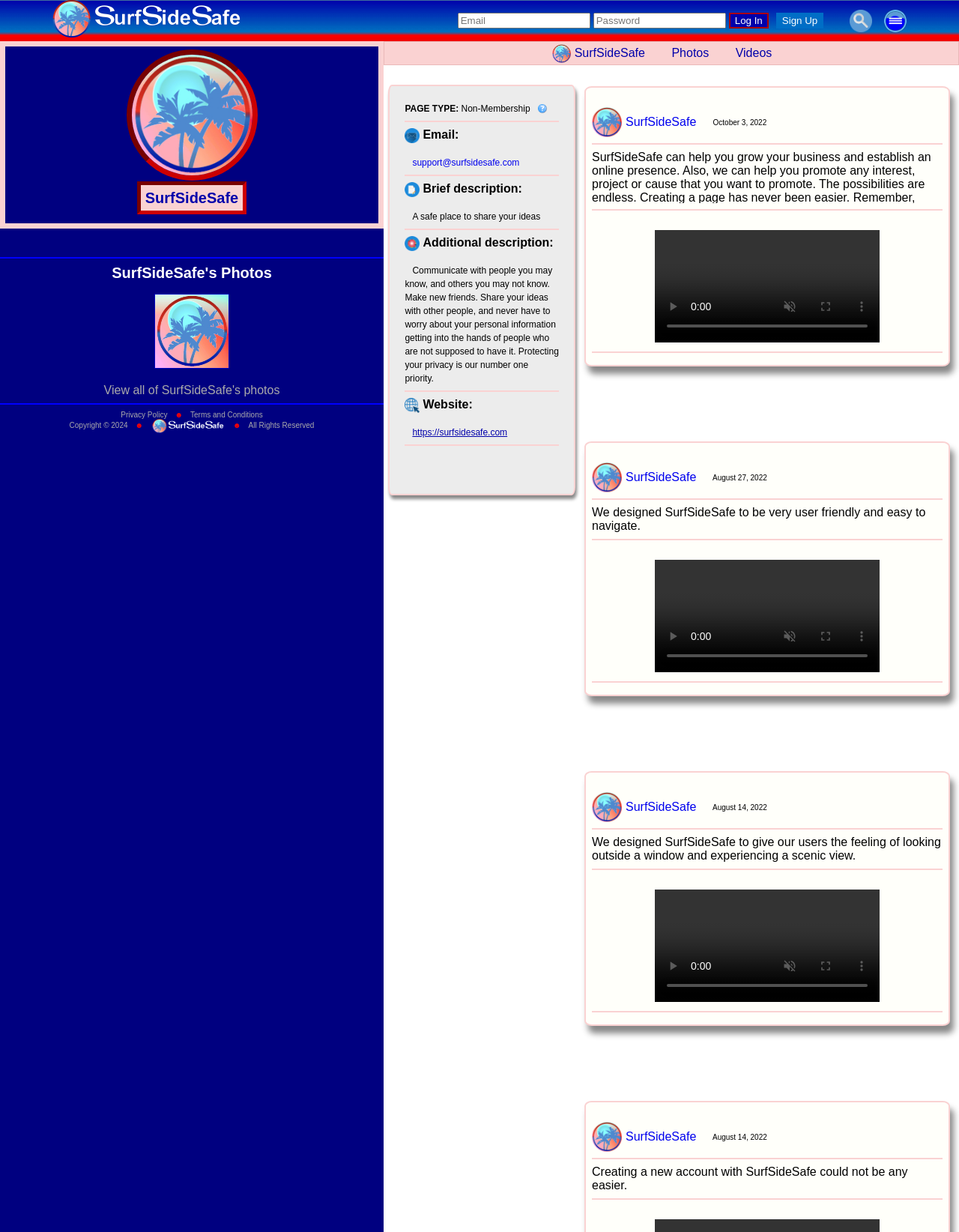Determine the bounding box coordinates of the clickable region to execute the instruction: "check privacy policy". The coordinates should be four float numbers between 0 and 1, denoted as [left, top, right, bottom].

[0.126, 0.333, 0.175, 0.34]